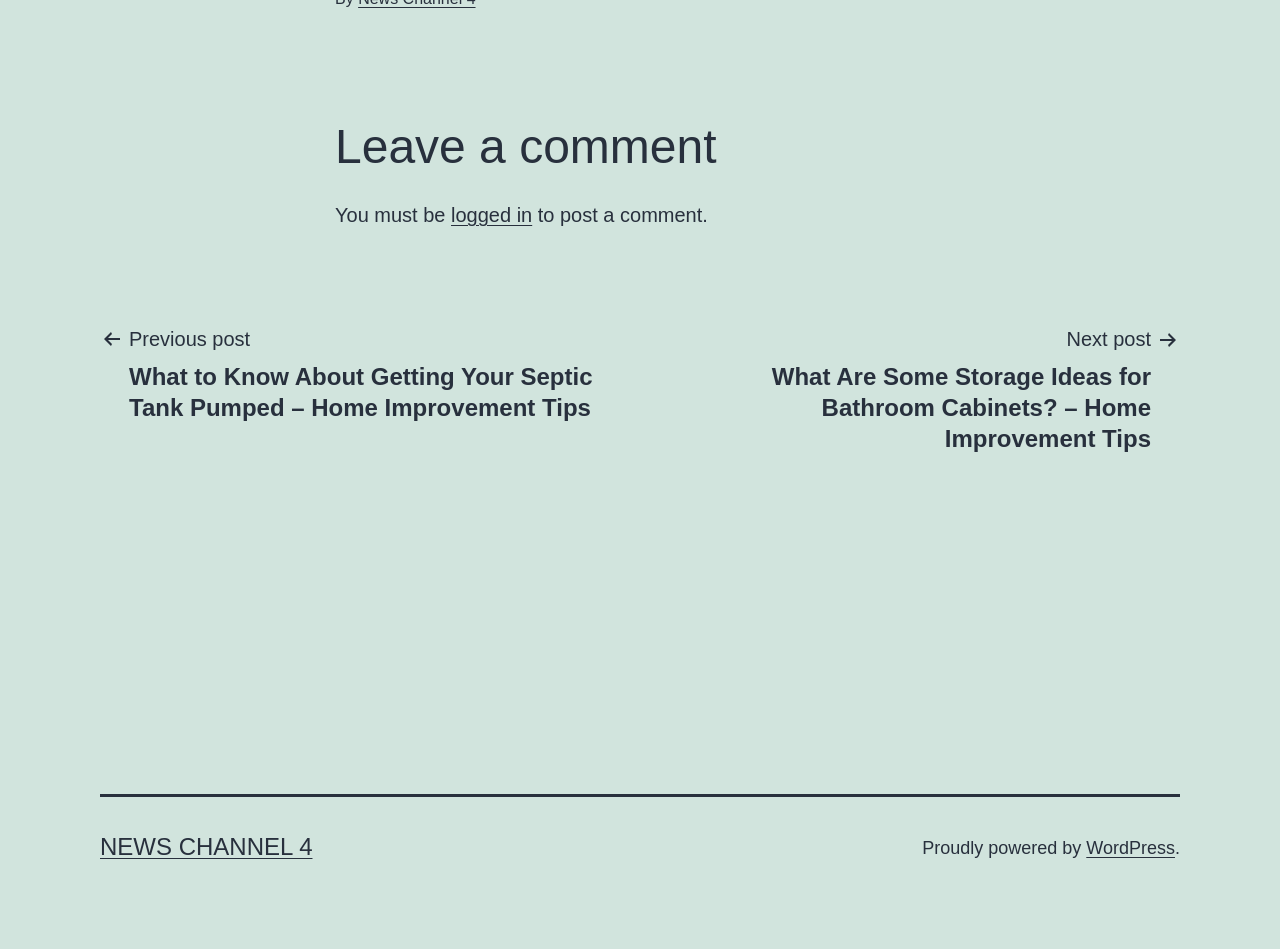Identify the bounding box coordinates for the UI element described by the following text: "WordPress". Provide the coordinates as four float numbers between 0 and 1, in the format [left, top, right, bottom].

[0.849, 0.883, 0.918, 0.904]